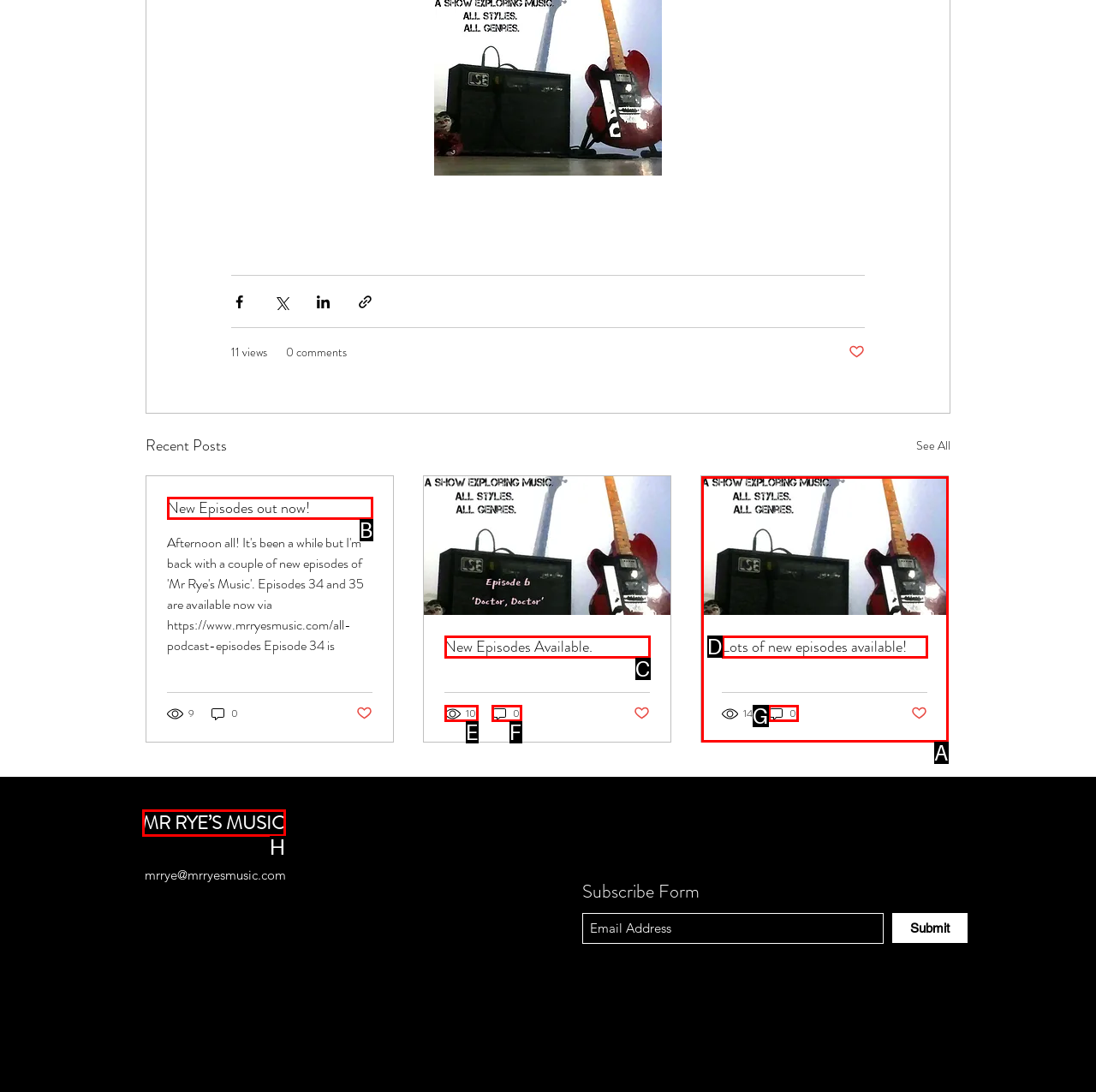Which lettered UI element aligns with this description: New Episodes Available.
Provide your answer using the letter from the available choices.

C